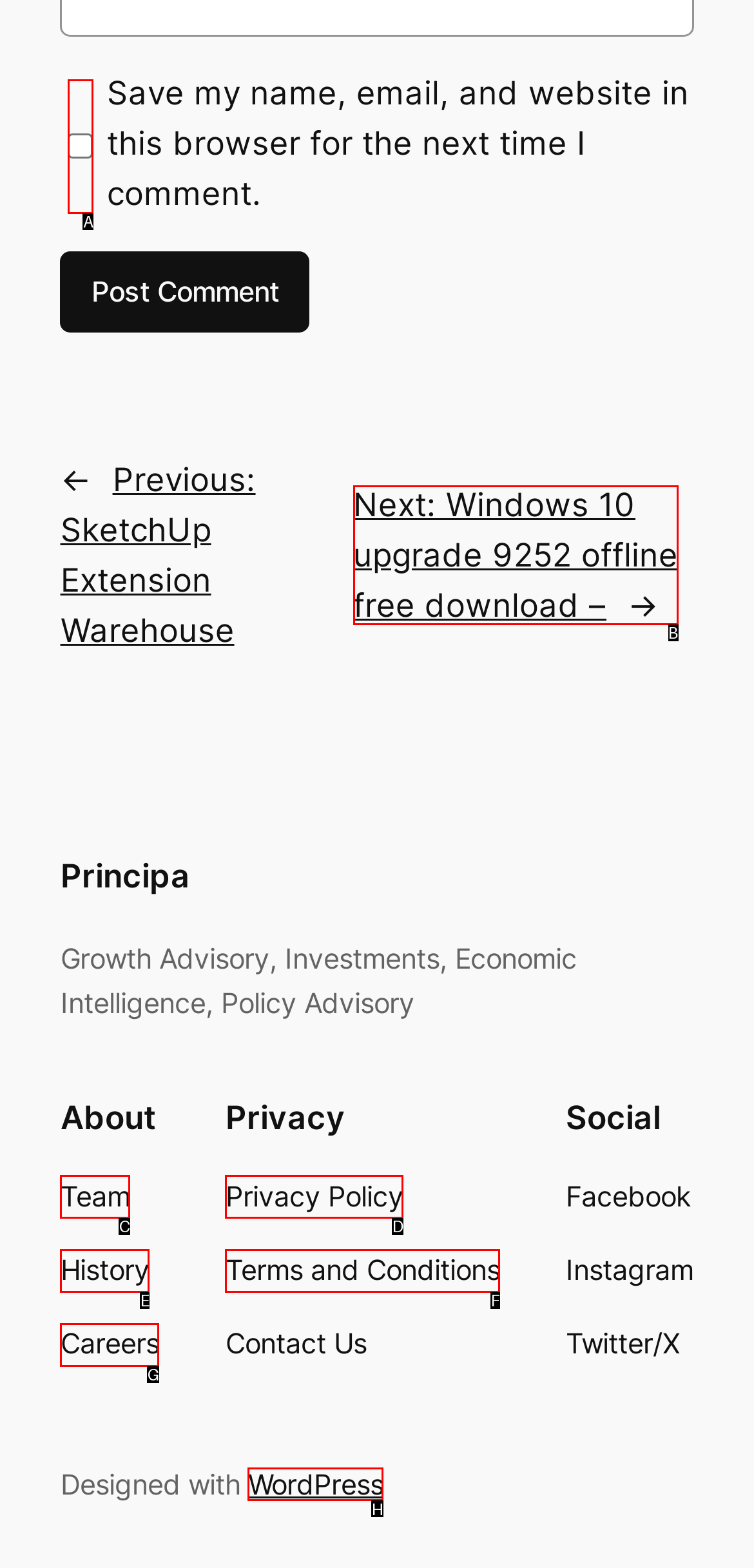Select the HTML element that matches the description: Terms and Conditions. Provide the letter of the chosen option as your answer.

F